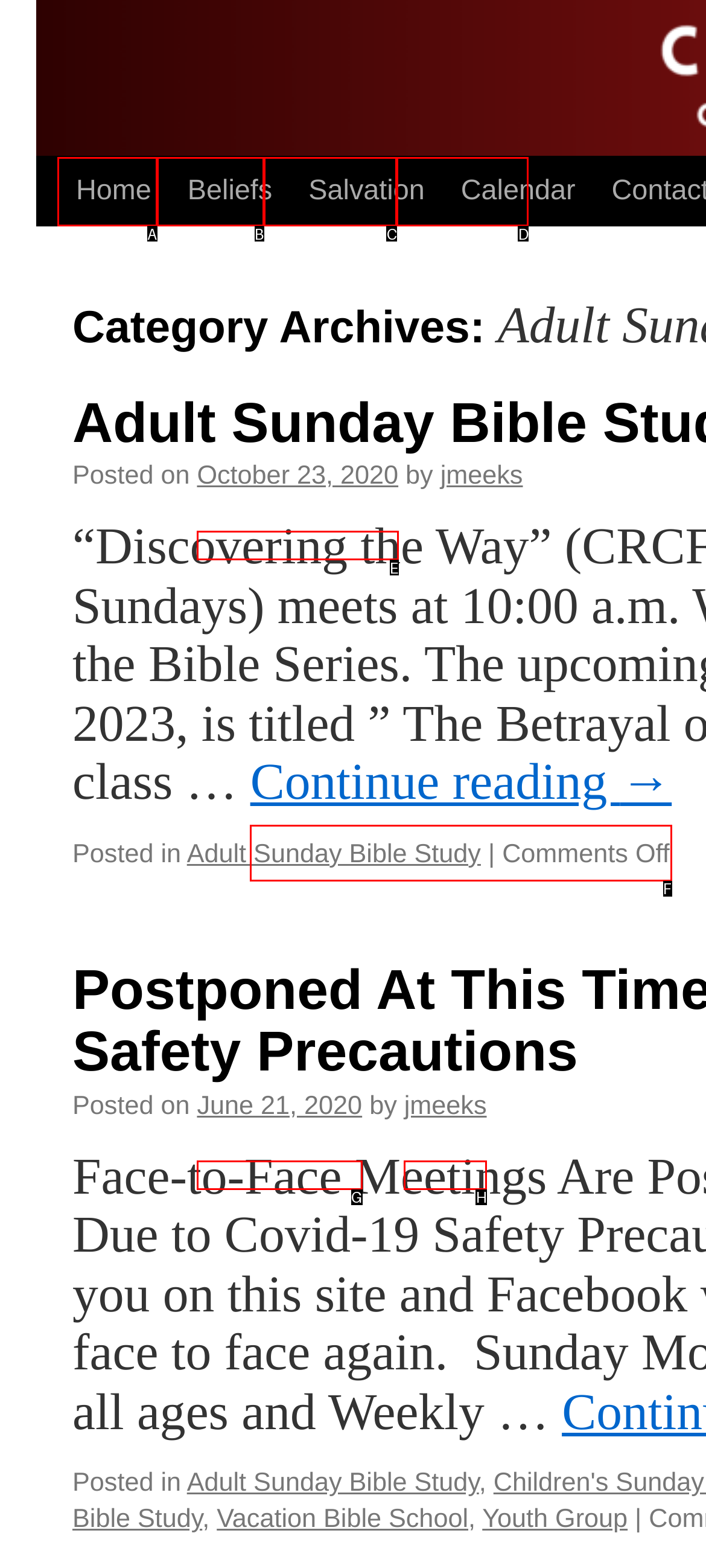Please select the letter of the HTML element that fits the description: June 21, 2020. Answer with the option's letter directly.

G